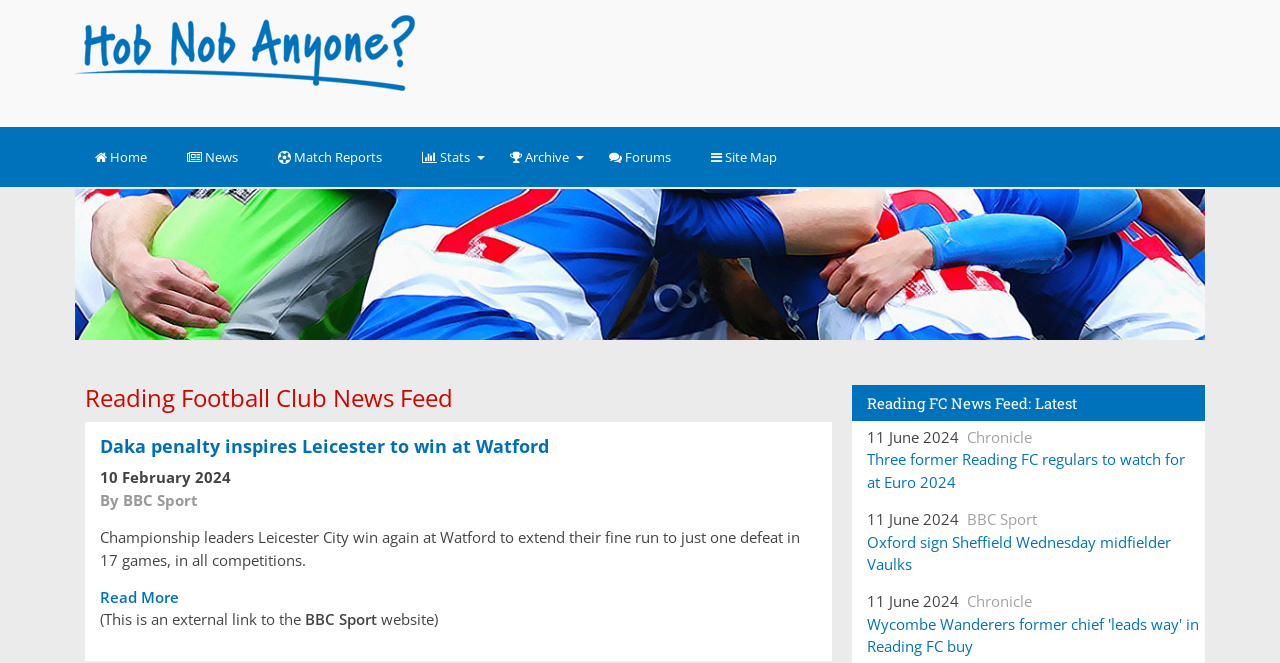Bounding box coordinates are specified in the format (top-left x, top-left y, bottom-right x, bottom-right y). All values are floating point numbers bounded between 0 and 1. Please provide the bounding box coordinate of the region this sentence describes: Match Reports

[0.202, 0.192, 0.314, 0.282]